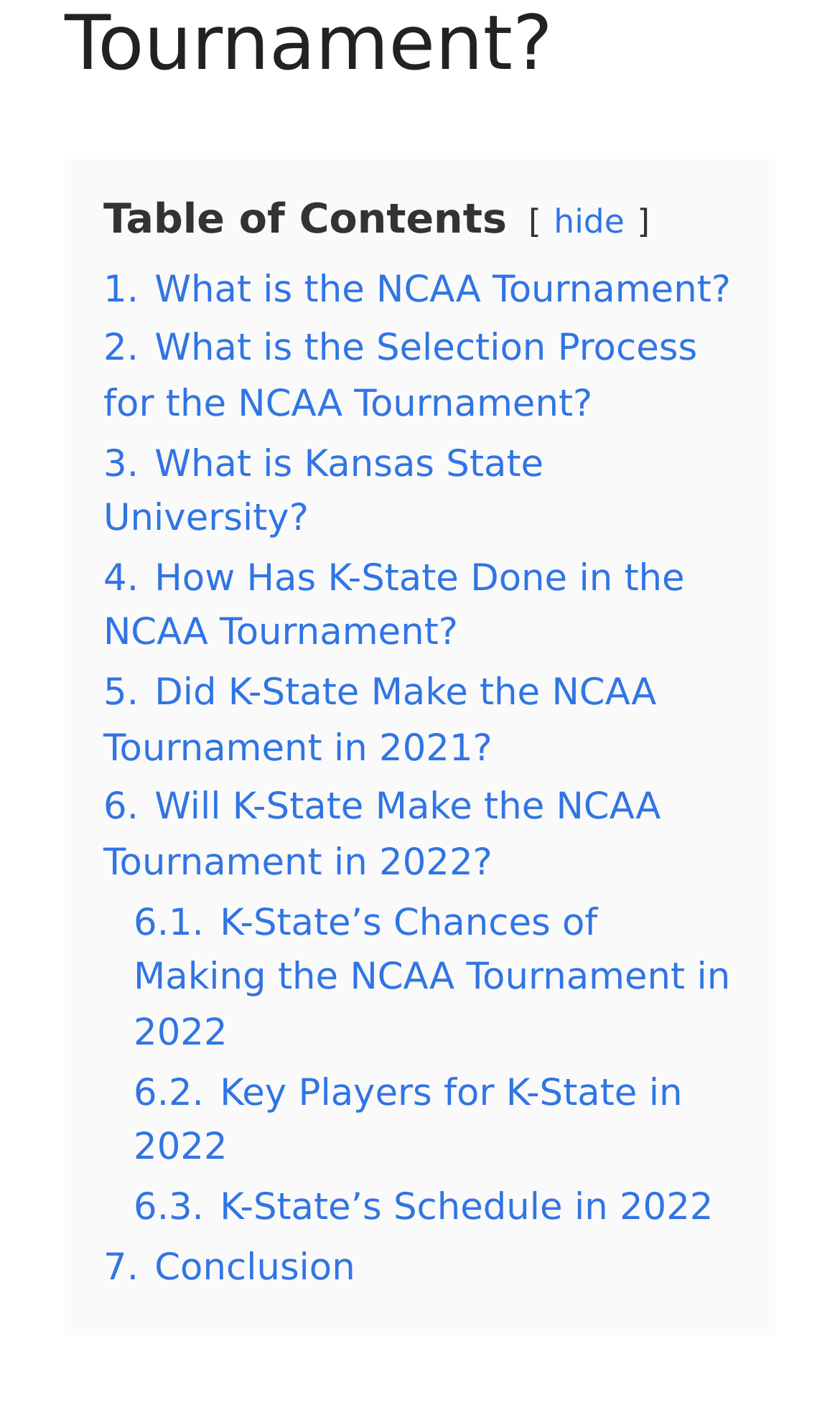Provide a one-word or one-phrase answer to the question:
What is the topic of the last link in the Table of Contents?

Conclusion